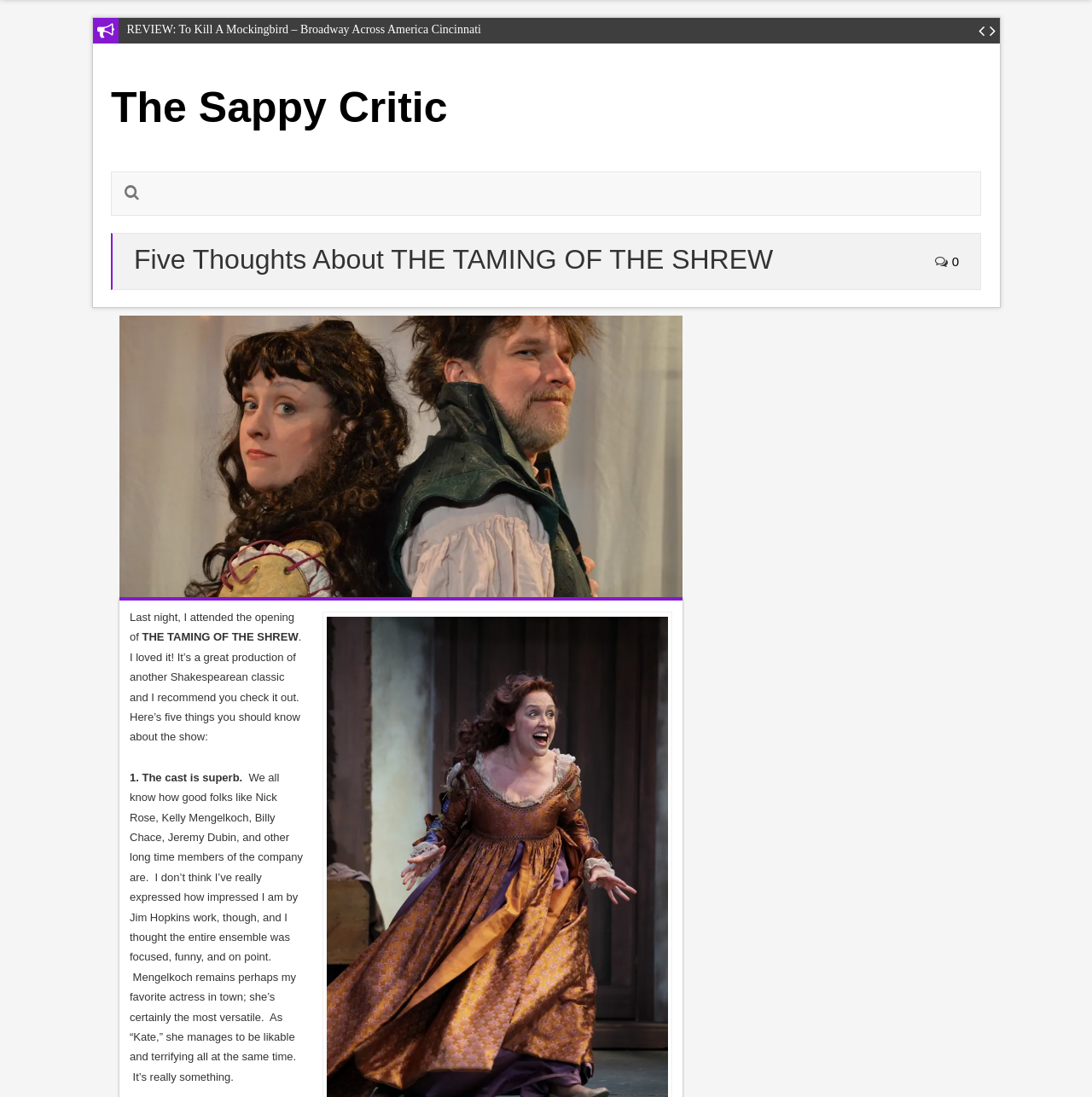Refer to the image and provide an in-depth answer to the question:
What is the reviewer's opinion of the play?

The answer can be found in the StaticText element with the text '. I loved it! It’s a great production of another Shakespearean classic and I recommend you check it out.' which is part of the main content of the webpage, indicating that the reviewer has a positive opinion of the play.